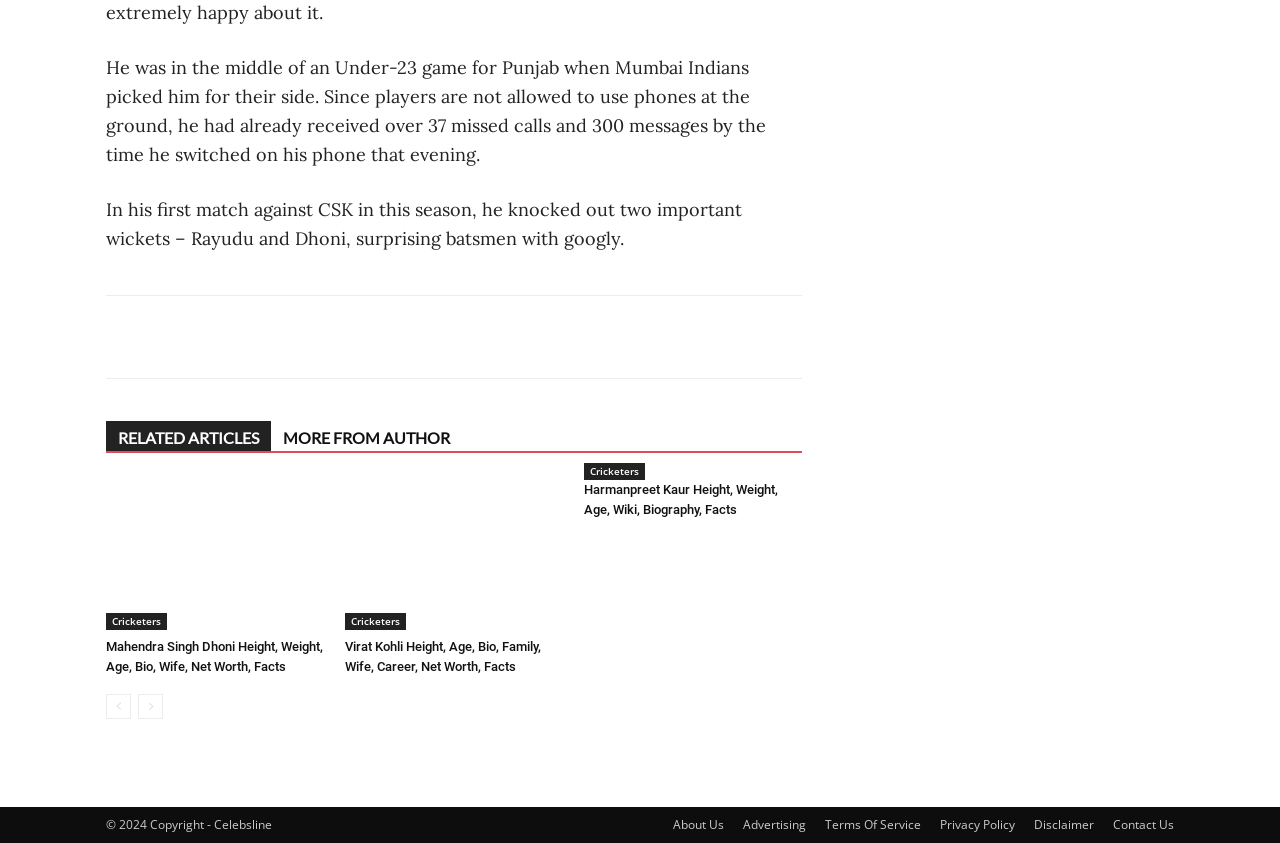Find the bounding box coordinates for the element that must be clicked to complete the instruction: "Contact Us". The coordinates should be four float numbers between 0 and 1, indicated as [left, top, right, bottom].

[0.87, 0.968, 0.917, 0.989]